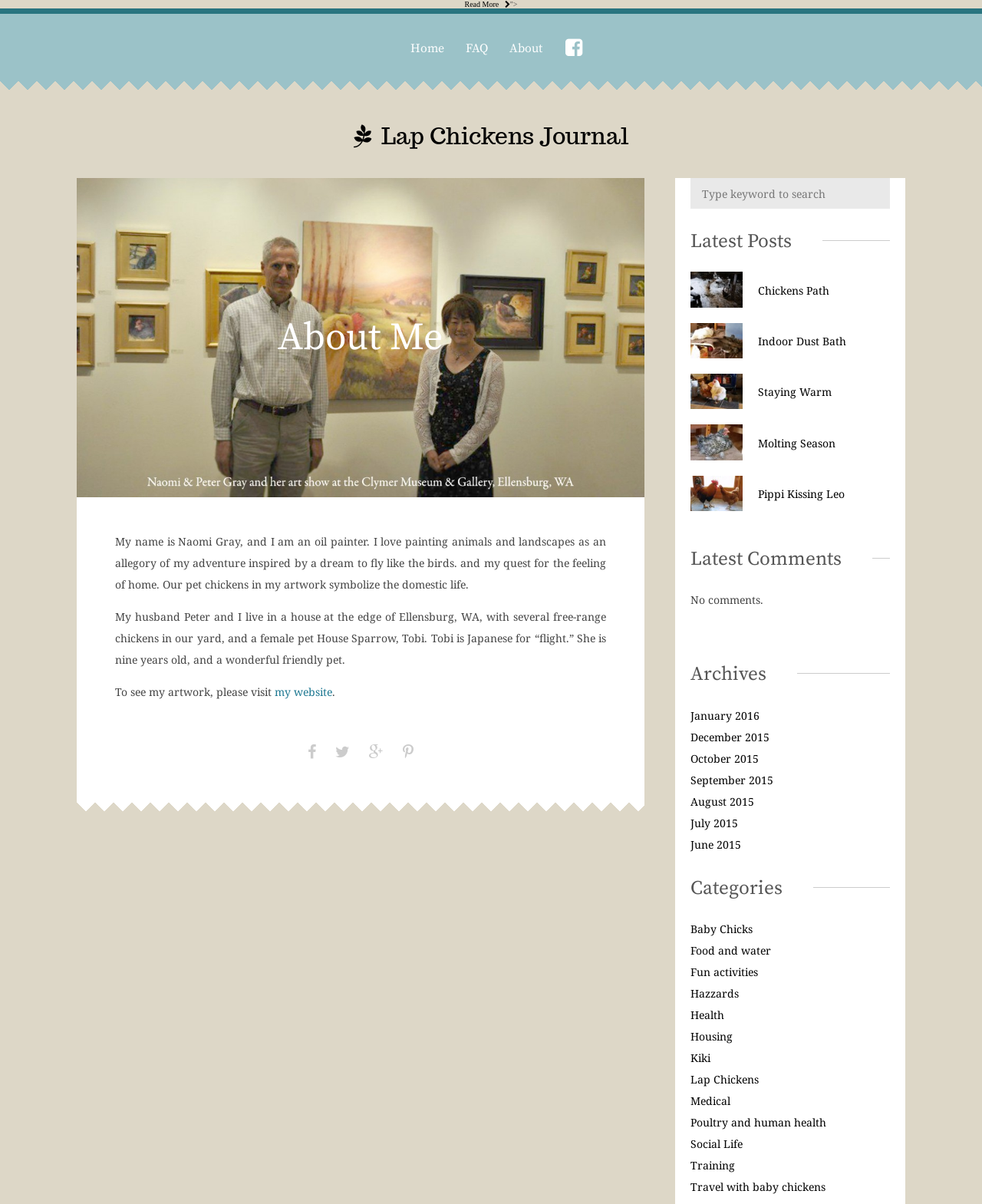Identify the bounding box coordinates of the element that should be clicked to fulfill this task: "Check the 'Archives'". The coordinates should be provided as four float numbers between 0 and 1, i.e., [left, top, right, bottom].

[0.703, 0.536, 0.906, 0.585]